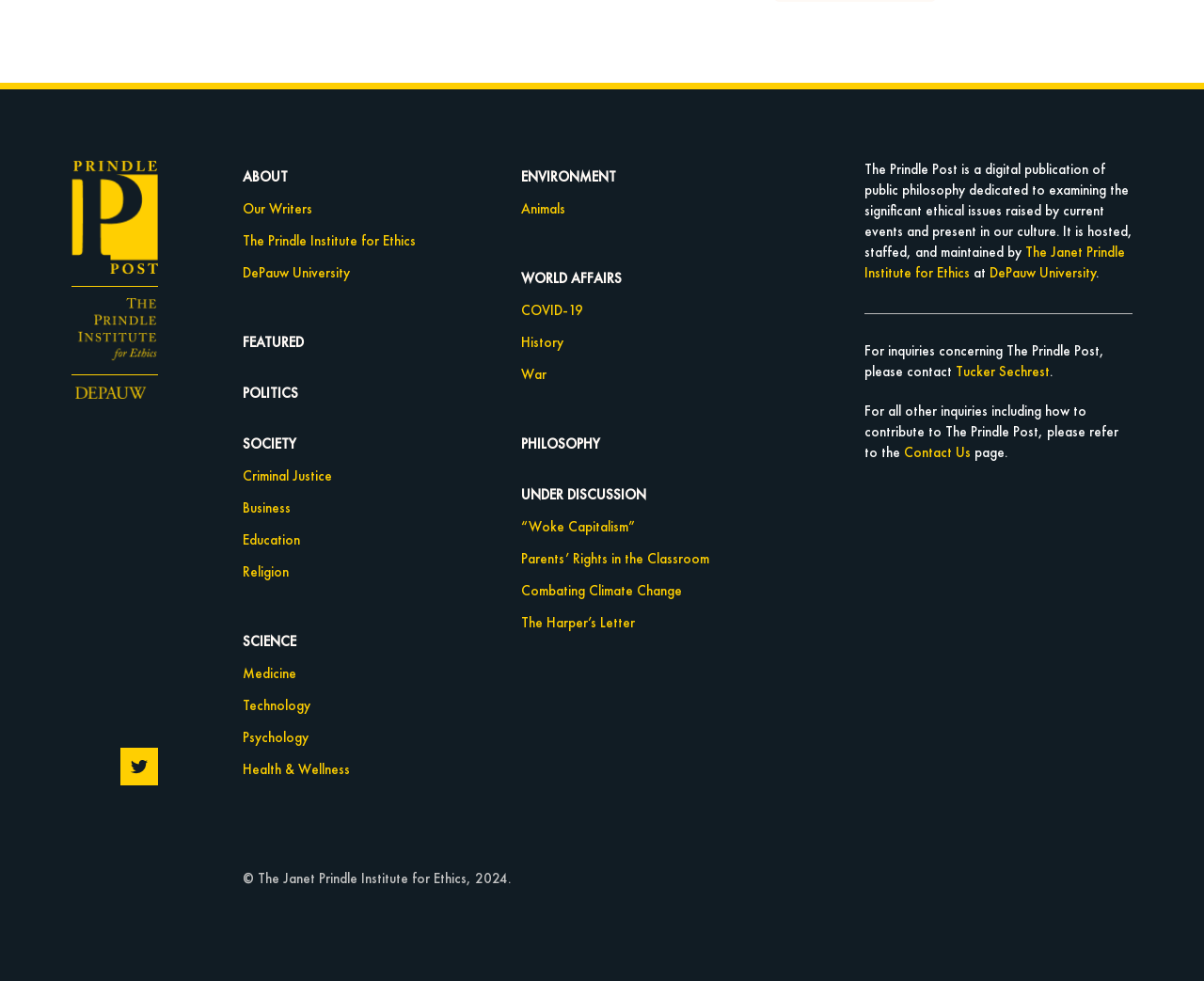What is the name of the digital publication?
Please provide a full and detailed response to the question.

The name of the digital publication can be found in the static text element at the top of the webpage, which states 'The Prindle Post is a digital publication of public philosophy...'.